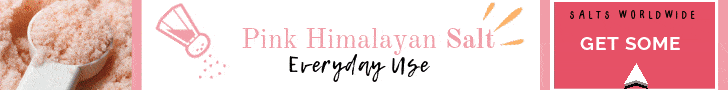Give a thorough caption for the picture.

The image features an enticing banner for "Salts Worldwide," prominently showcasing their product, Pink Himalayan Salt. The design highlights the versatility of this salt for everyday use, emphasizing its benefits and appeal. A visually striking image of pink salt accompanies the text, enhancing the organic and natural vibe of the product. The right side of the banner includes a bold call-to-action button reading "GET SOME," encouraging viewers to make a purchase. The overall aesthetic combines playful typography with soft colors, creating an inviting atmosphere that reflects the product's appeal to both cooking enthusiasts and health-conscious consumers.